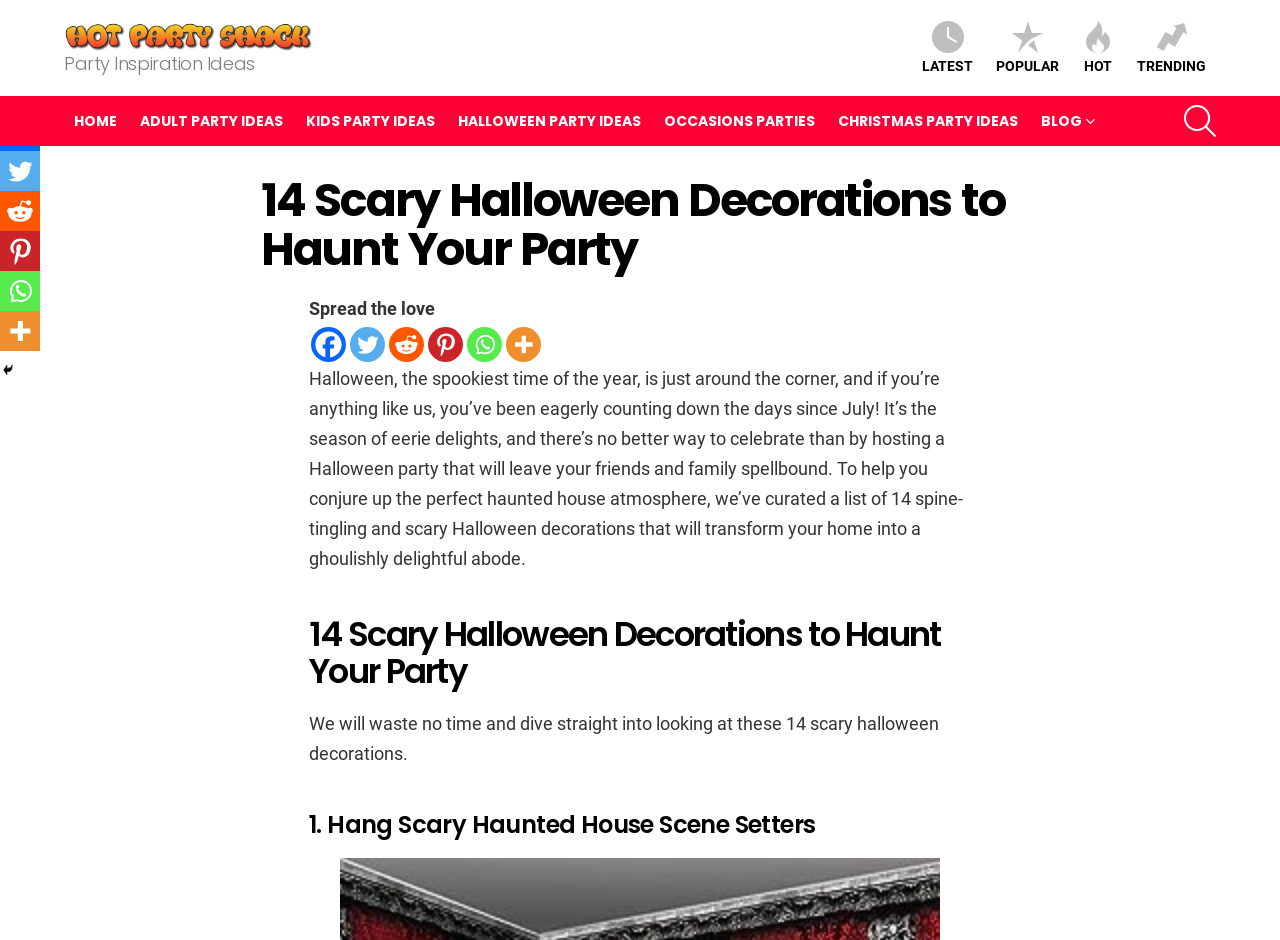Determine the bounding box coordinates of the clickable region to carry out the instruction: "Read the latest article".

[0.712, 0.022, 0.768, 0.08]